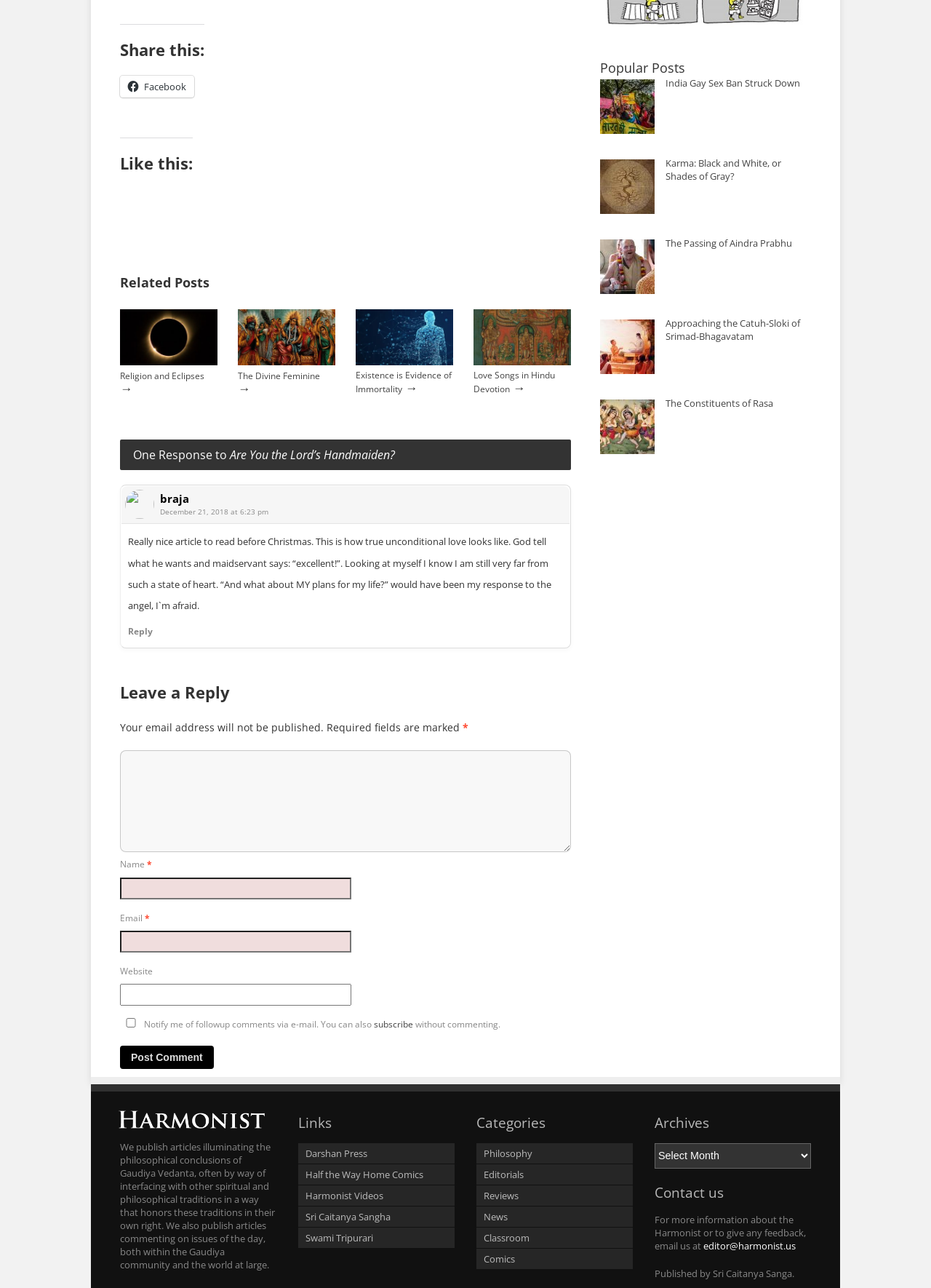Give a concise answer of one word or phrase to the question: 
How many related posts are there?

4